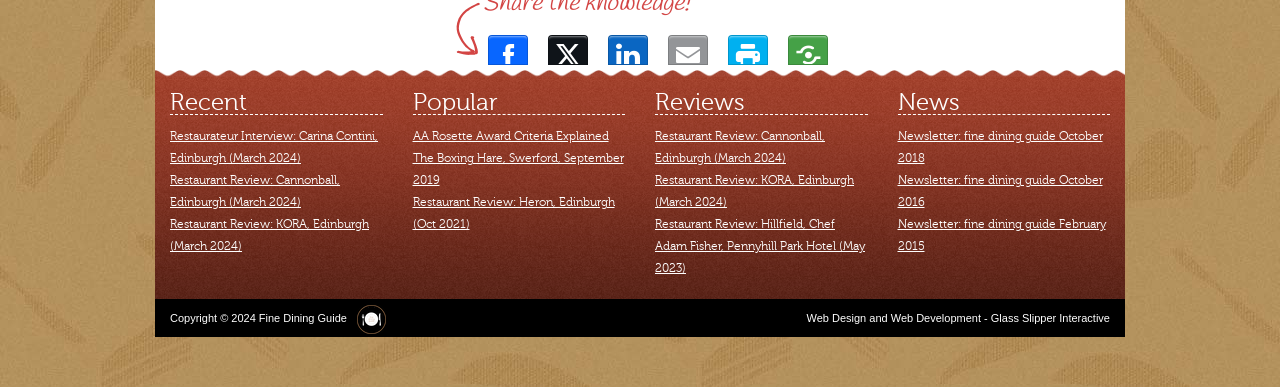Please identify the bounding box coordinates of the element's region that should be clicked to execute the following instruction: "Check Newsletter: fine dining guide October 2018". The bounding box coordinates must be four float numbers between 0 and 1, i.e., [left, top, right, bottom].

[0.701, 0.333, 0.861, 0.426]